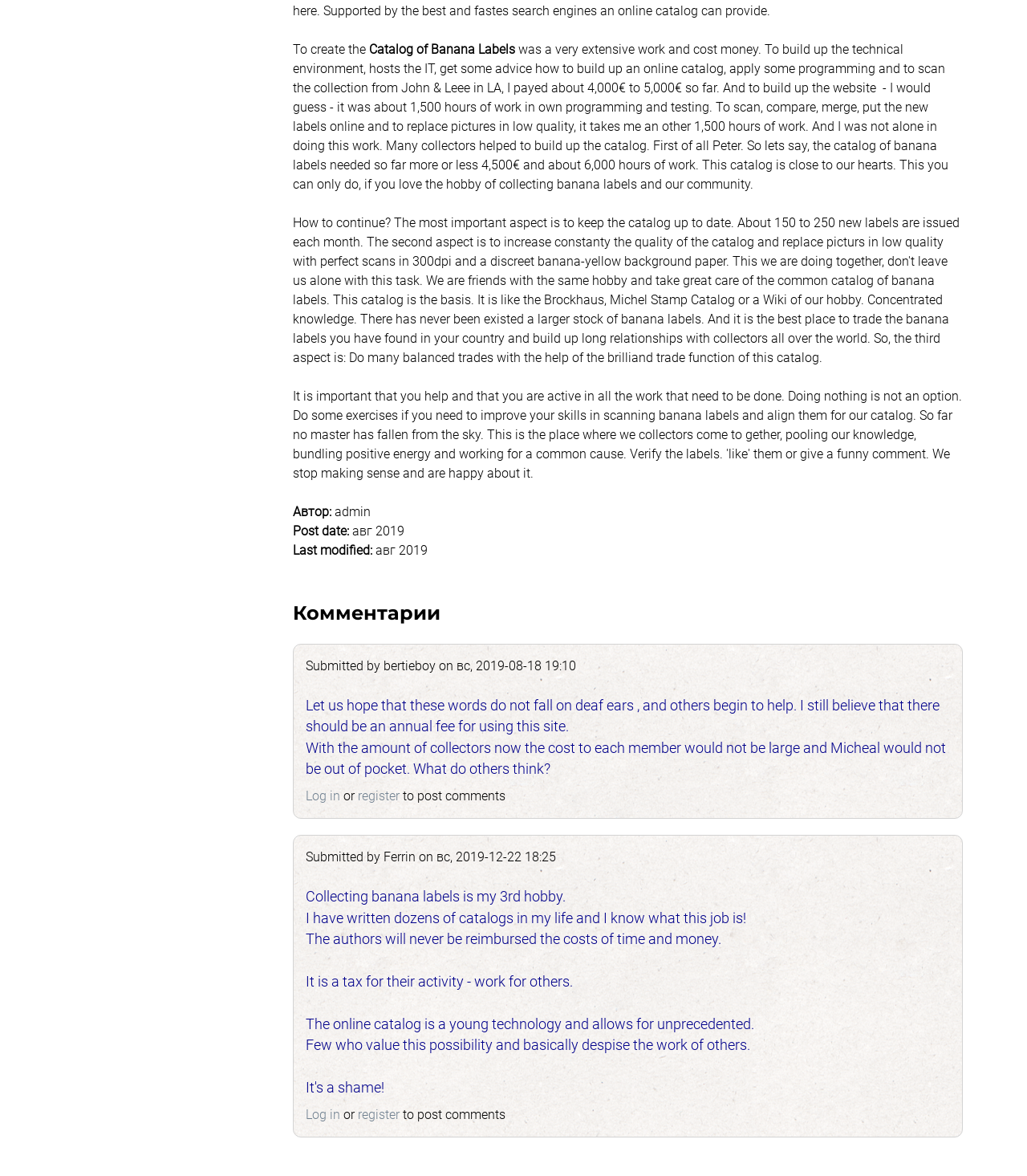Using the element description: "register", determine the bounding box coordinates. The coordinates should be in the format [left, top, right, bottom], with values between 0 and 1.

[0.348, 0.941, 0.389, 0.954]